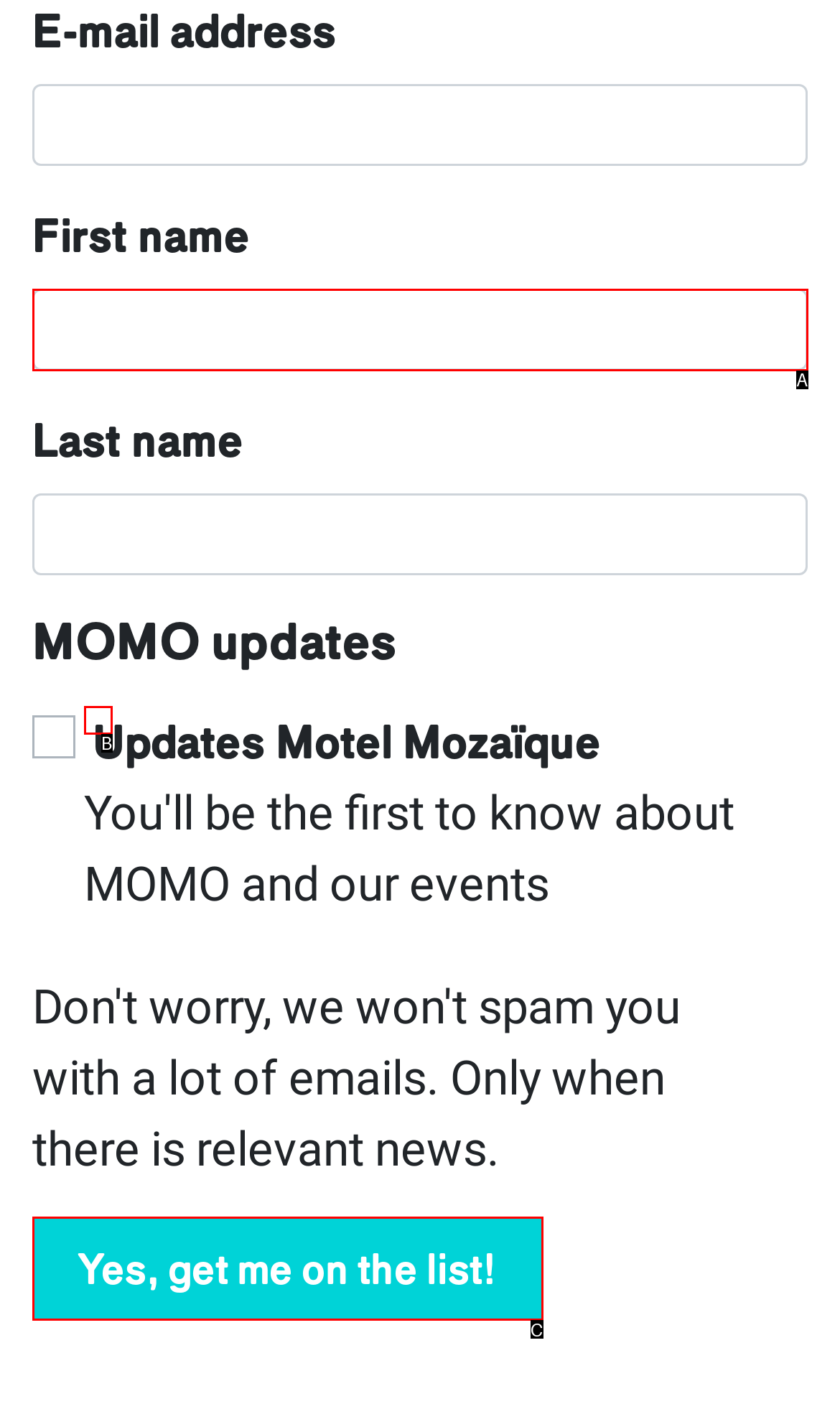Tell me which option best matches the description: parent_node: Updates Motel Mozaïque name="newsletter[137]"
Answer with the option's letter from the given choices directly.

B